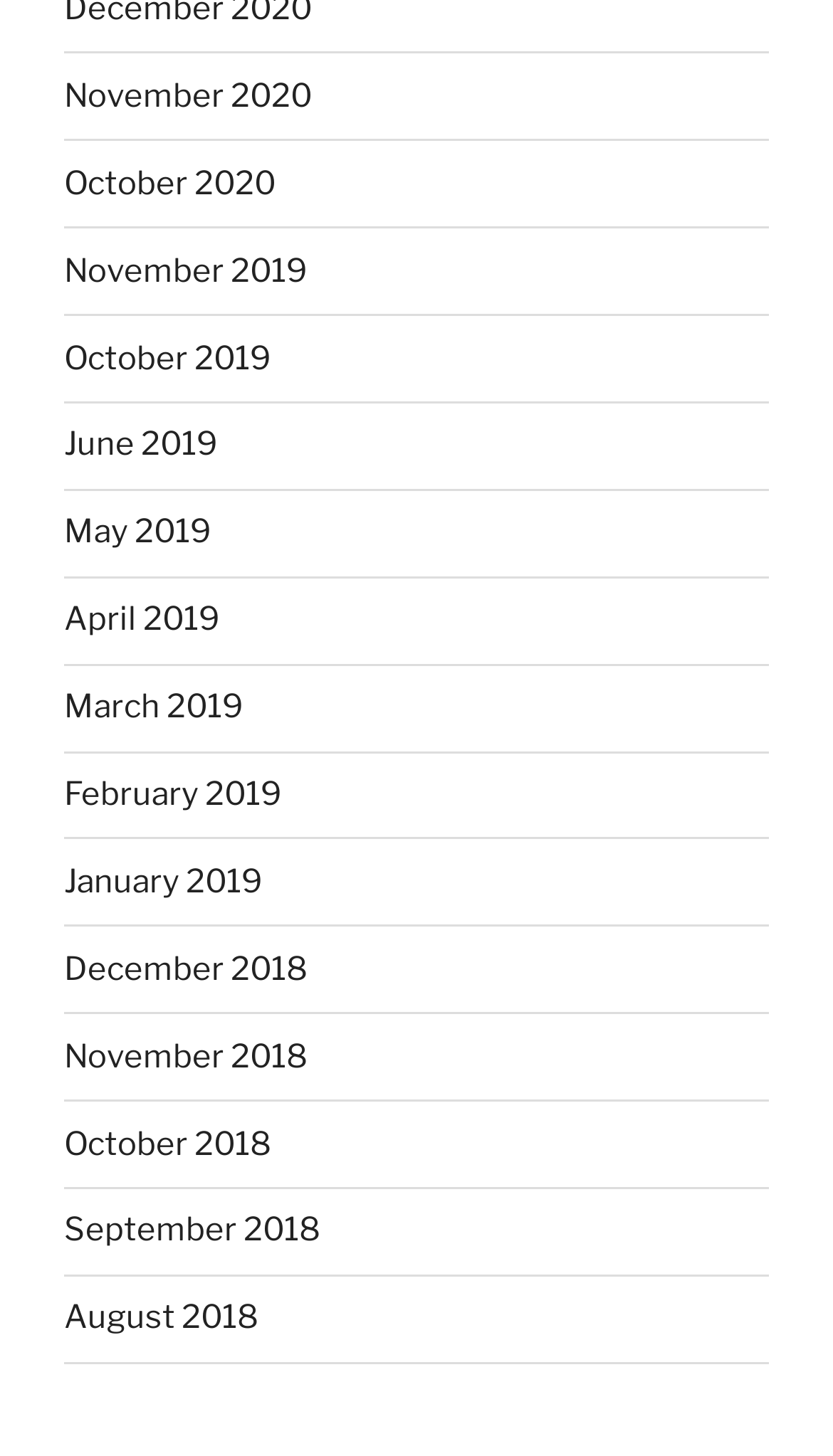Examine the screenshot and answer the question in as much detail as possible: How many months are listed?

I counted the number of links on the webpage, and there are 12 links, each representing a month from 2018 to 2020.